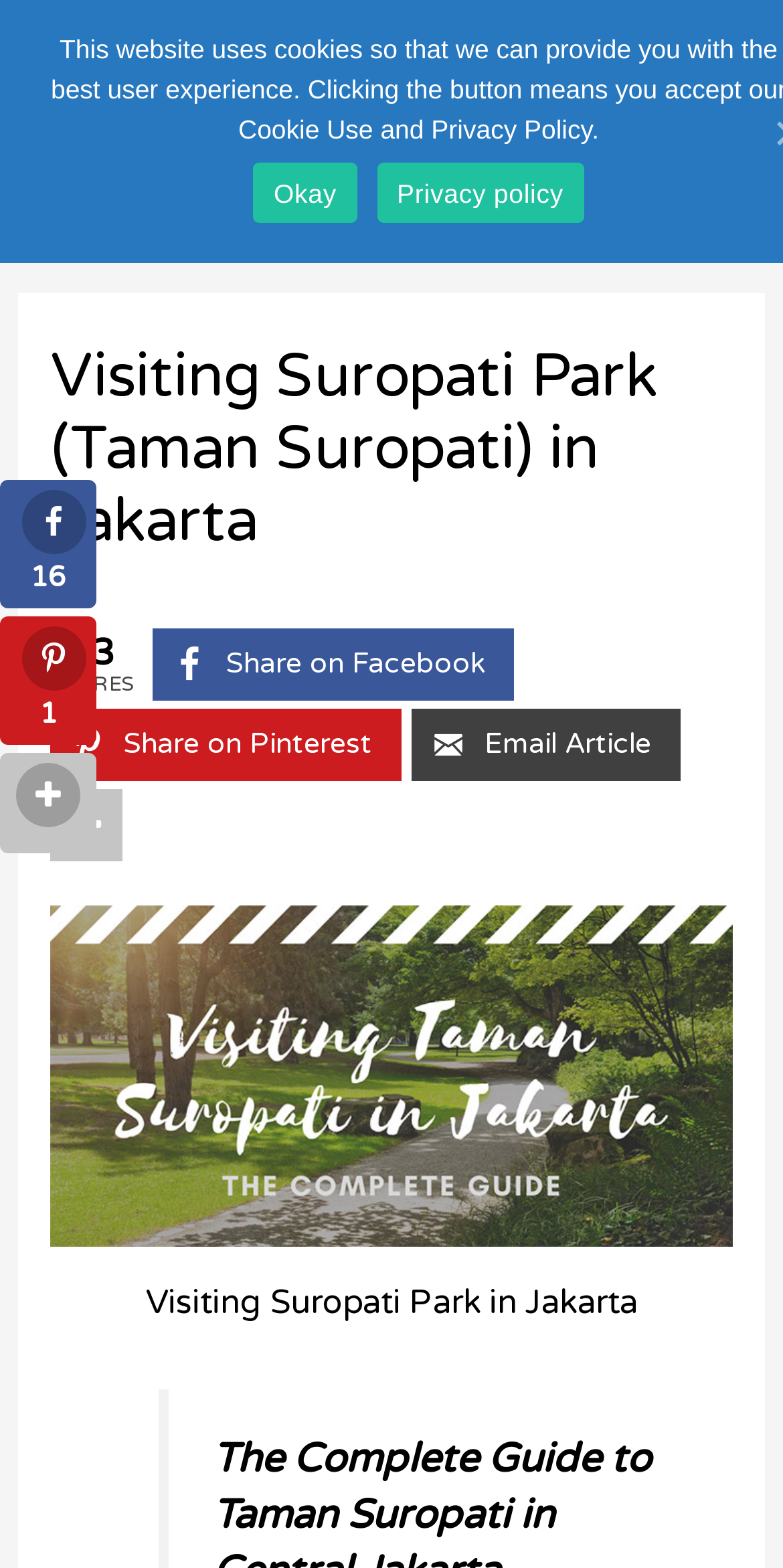Could you indicate the bounding box coordinates of the region to click in order to complete this instruction: "Go to page 16".

[0.0, 0.306, 0.123, 0.388]